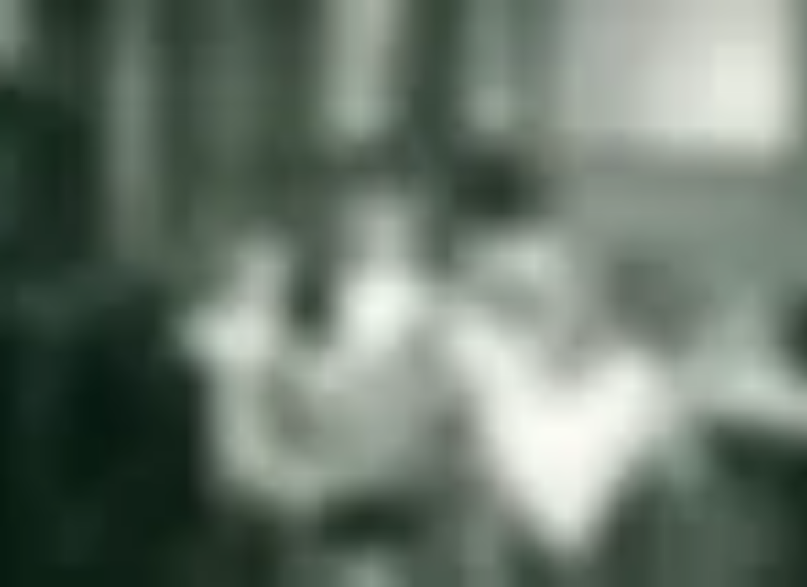What is the setting of the image?
Look at the image and respond with a one-word or short-phrase answer.

Interactive or educational setting